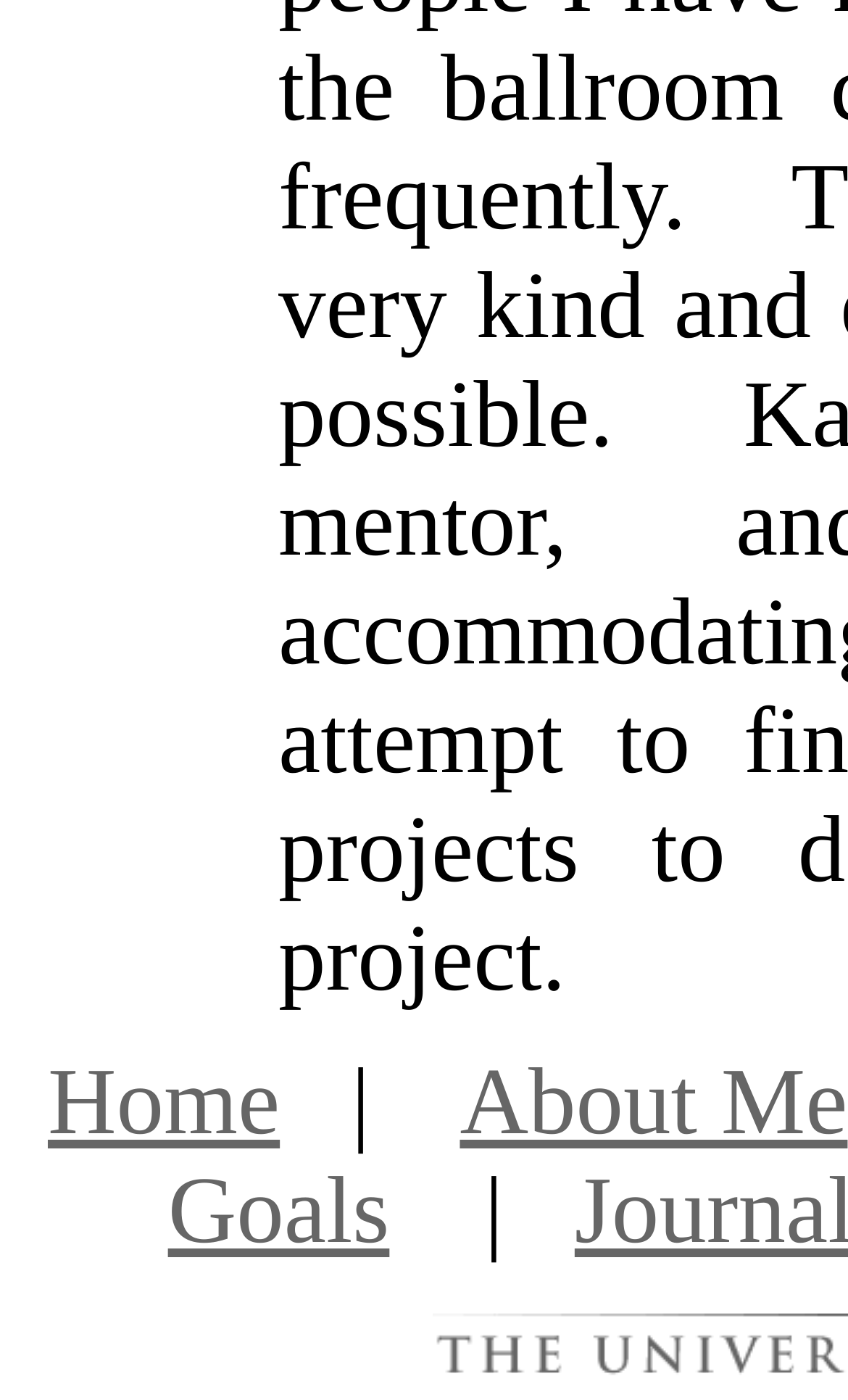Bounding box coordinates are specified in the format (top-left x, top-left y, bottom-right x, bottom-right y). All values are floating point numbers bounded between 0 and 1. Please provide the bounding box coordinate of the region this sentence describes: About Me

[0.542, 0.75, 1.0, 0.824]